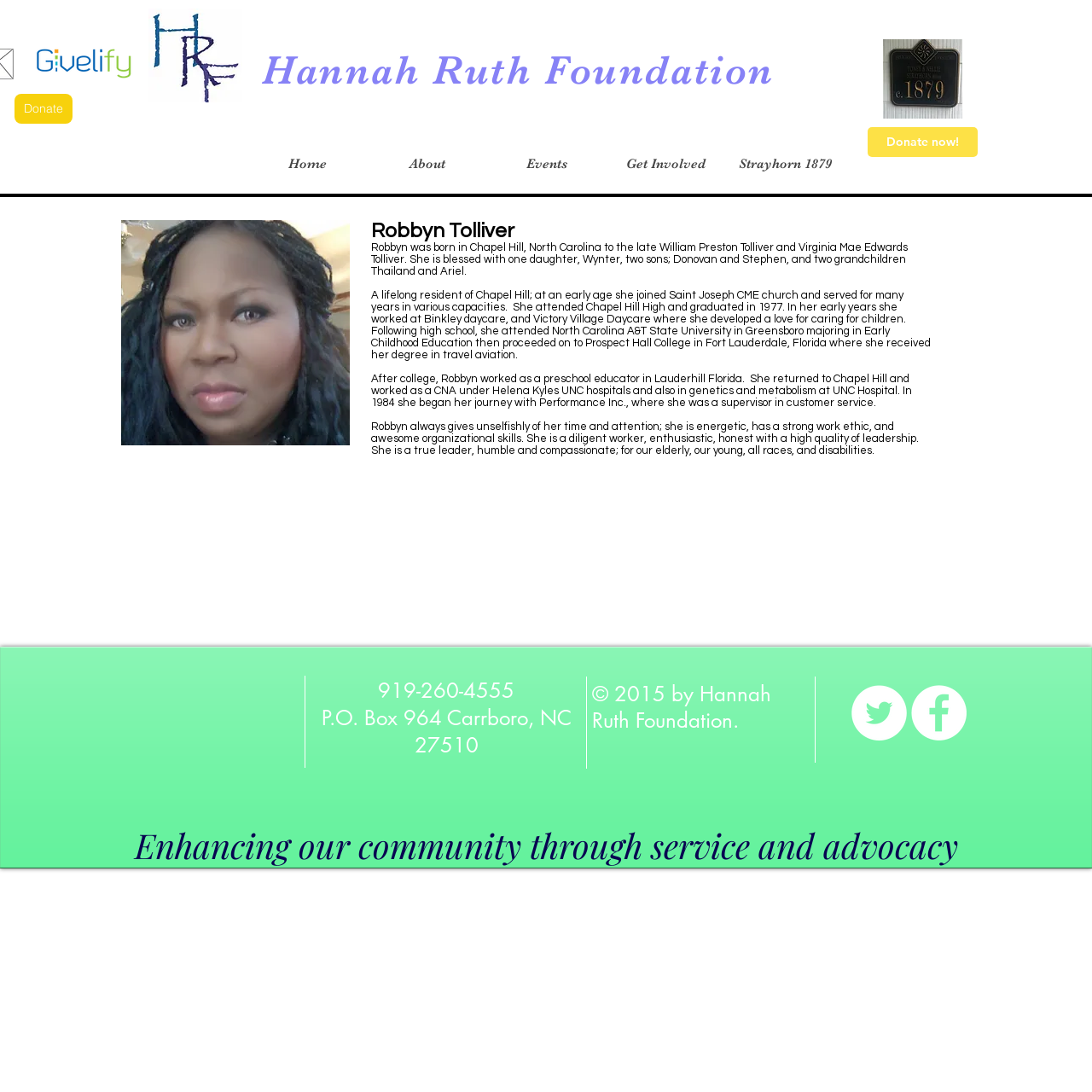What is the name of the foundation? Using the information from the screenshot, answer with a single word or phrase.

Hannah Ruth Foundation